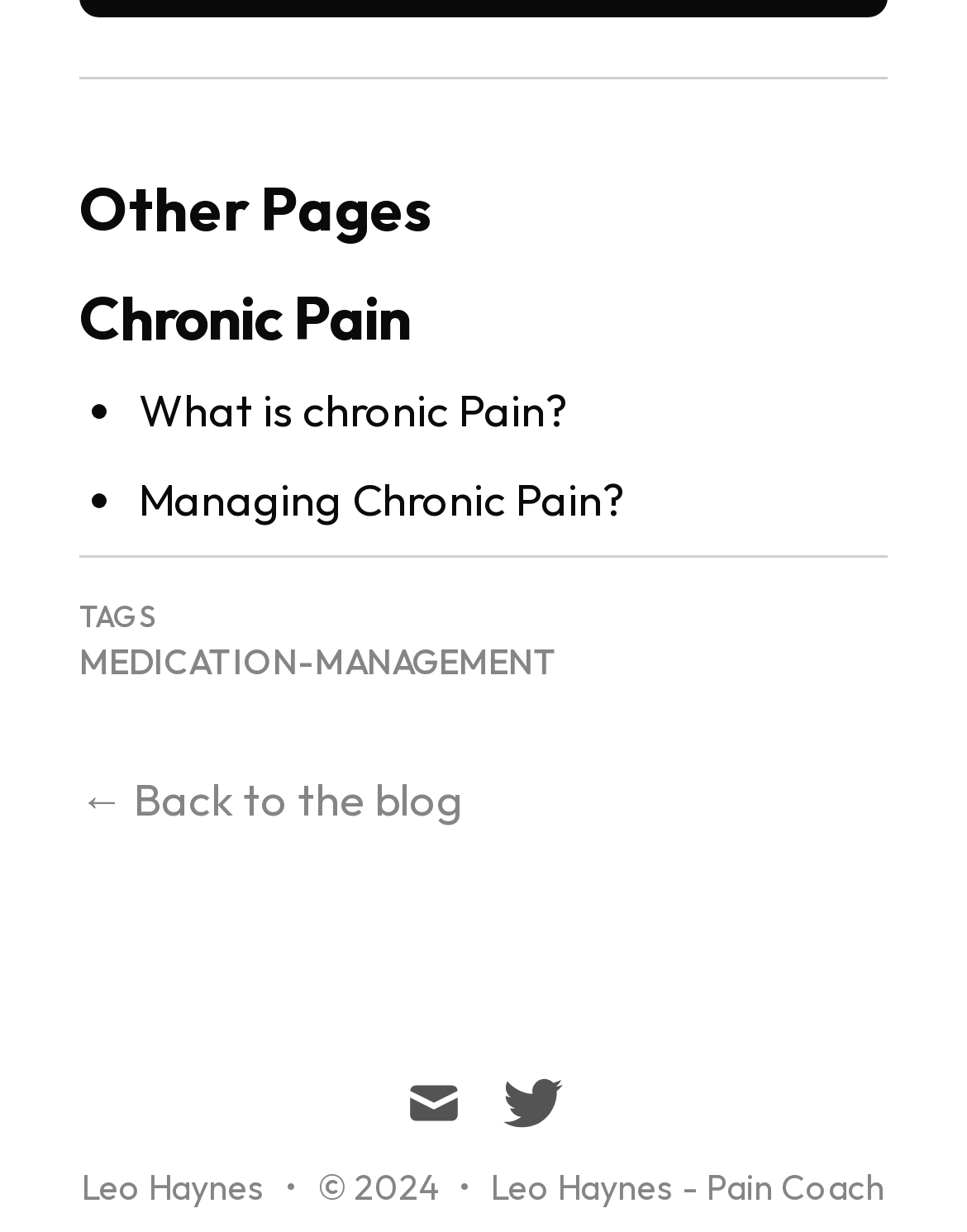Determine the bounding box coordinates for the UI element matching this description: "What is chronic Pain?".

[0.144, 0.31, 0.587, 0.356]